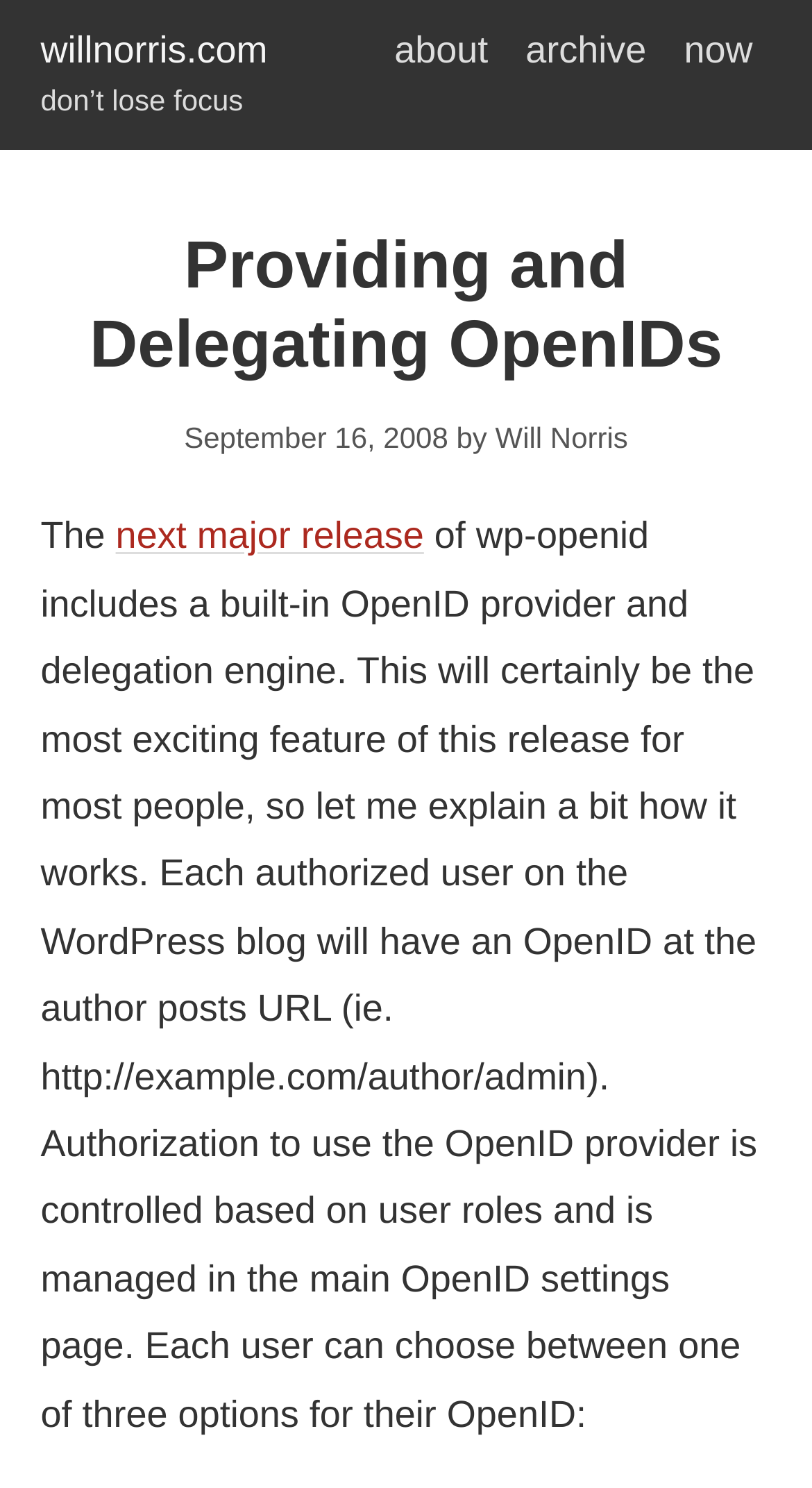Identify the text that serves as the heading for the webpage and generate it.

Providing and Delegating OpenIDs